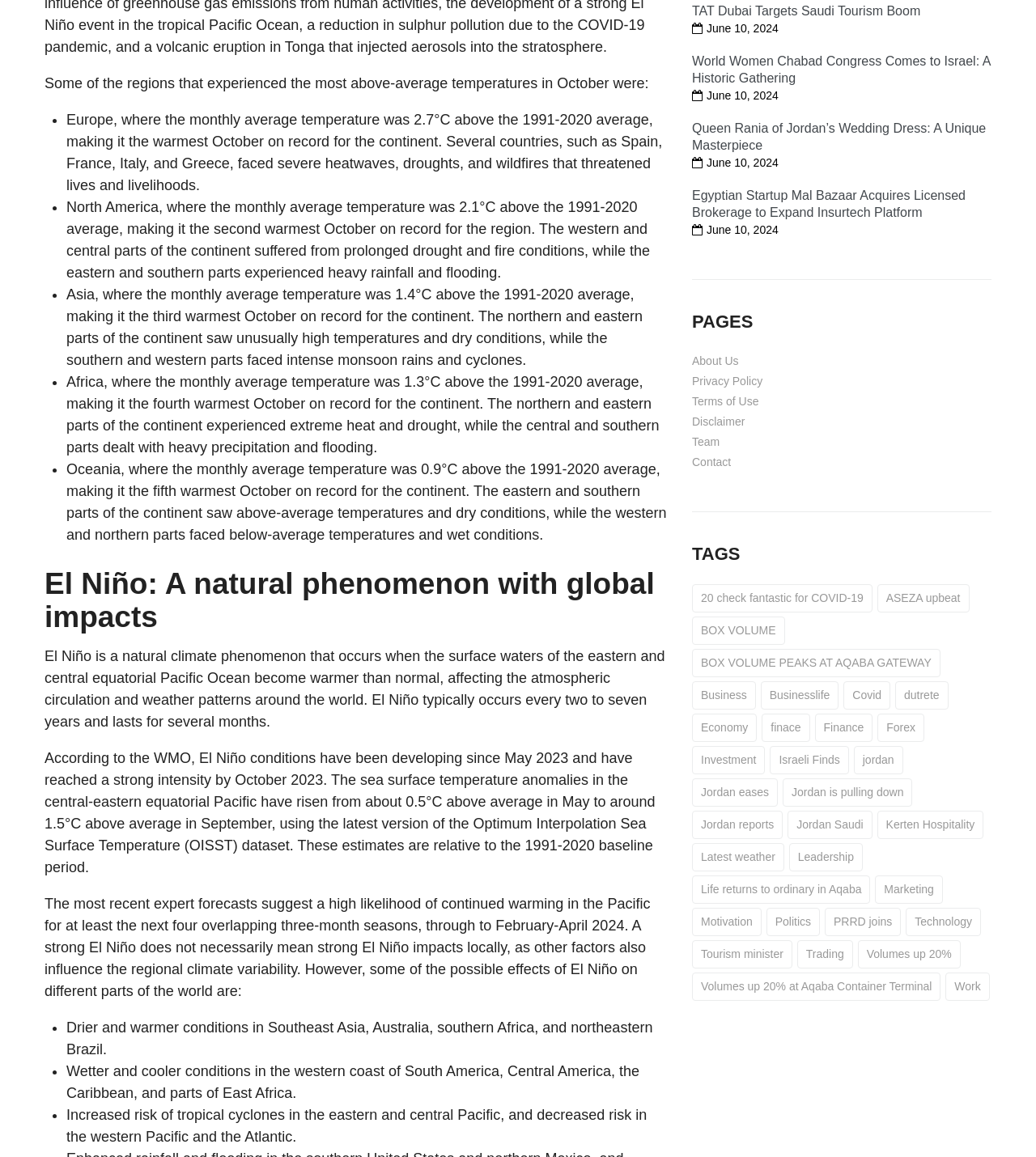Locate the bounding box coordinates of the UI element described by: "https://global.toyota/en/company/profile/production-sales-figures/202301.html". Provide the coordinates as four float numbers between 0 and 1, formatted as [left, top, right, bottom].

None